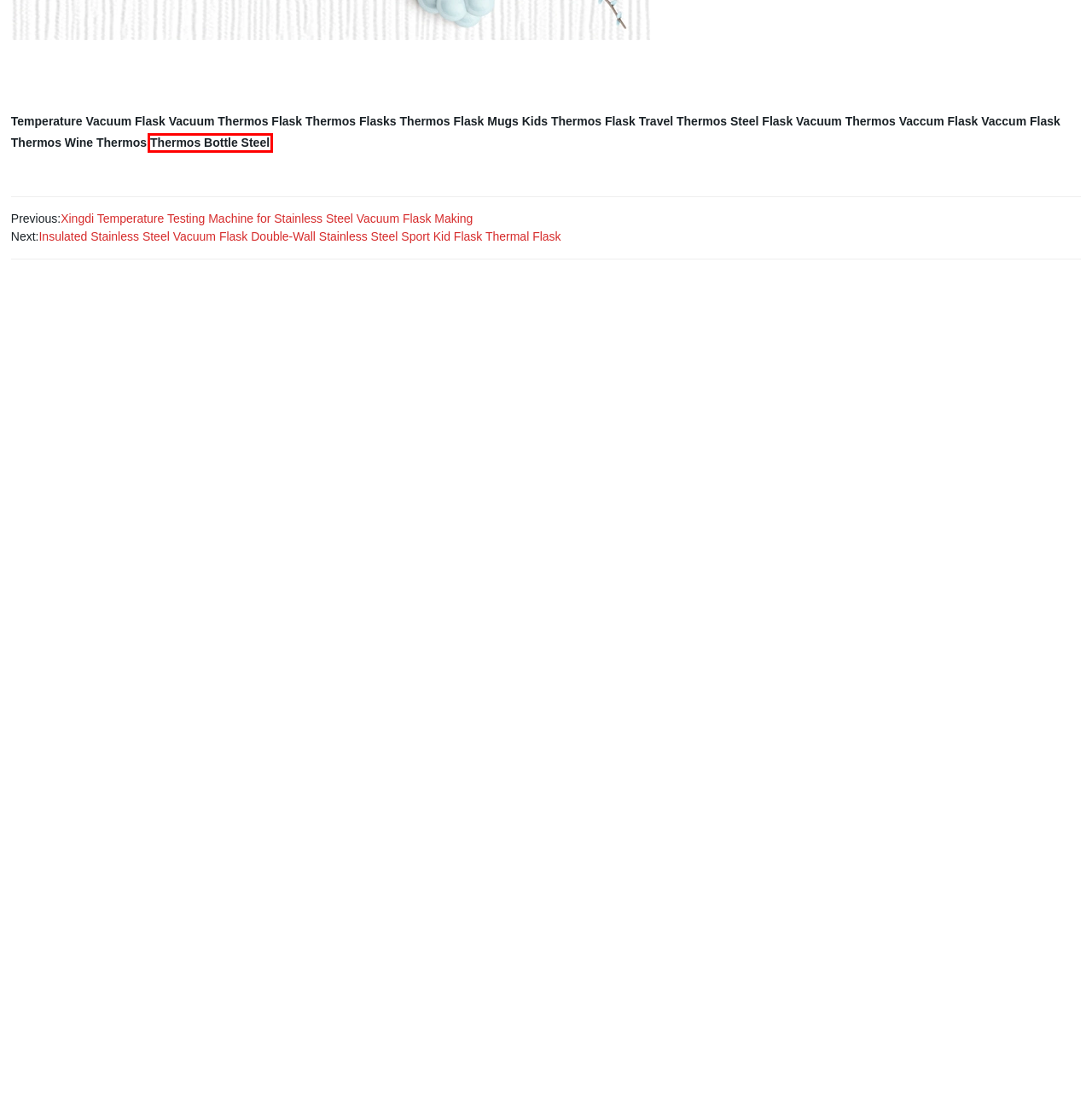Analyze the webpage screenshot with a red bounding box highlighting a UI element. Select the description that best matches the new webpage after clicking the highlighted element. Here are the options:
A. Thermos Flask Mugs - Factory, Suppliers, Manufacturers from
B. Thermos Bottle Steel - Manufacturers, Factory, Suppliers from
C. Wholesale 500ml Stainless Steel Double Wall Vacuum Insulated Flask Temperature
D. Stainless Steel Sport Flask Vacuum Flask Gift Flask Water Flask Bike Flask
E. Insulated Stainless Steel Vacuum Flask Double-Wall Stainless Steel Sport Kid Flask Thermal Flask
F. Travel Thermos - Manufacturers, Suppliers, Factory from
G. Thermos Vaccum Flask - Manufacturers, Suppliers, Factory
H. Vacuum Thermos Flask - Manufacturers, Suppliers, Factory

B